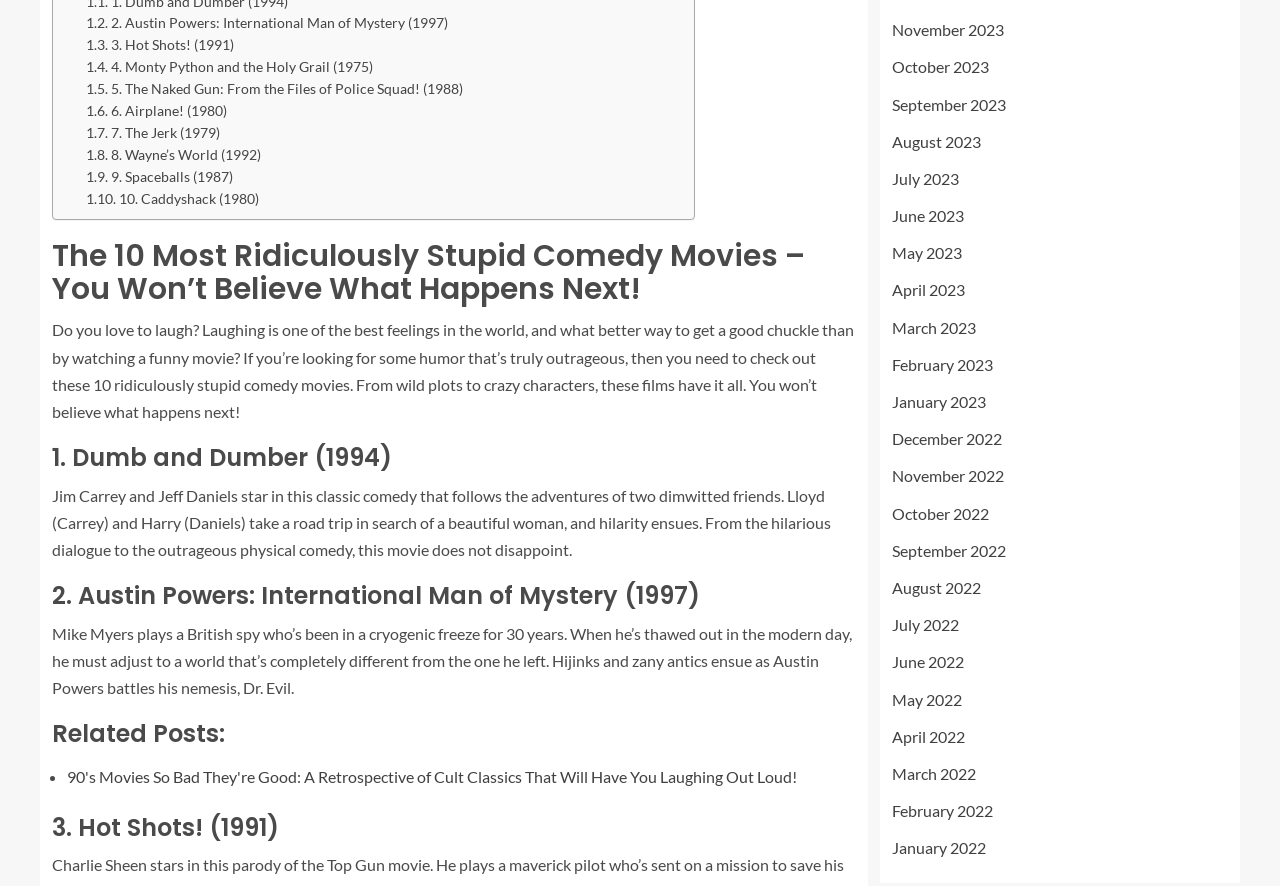Identify the bounding box coordinates of the clickable region required to complete the instruction: "Click on the link to read about the movie Austin Powers: International Man of Mystery". The coordinates should be given as four float numbers within the range of 0 and 1, i.e., [left, top, right, bottom].

[0.067, 0.039, 0.182, 0.063]